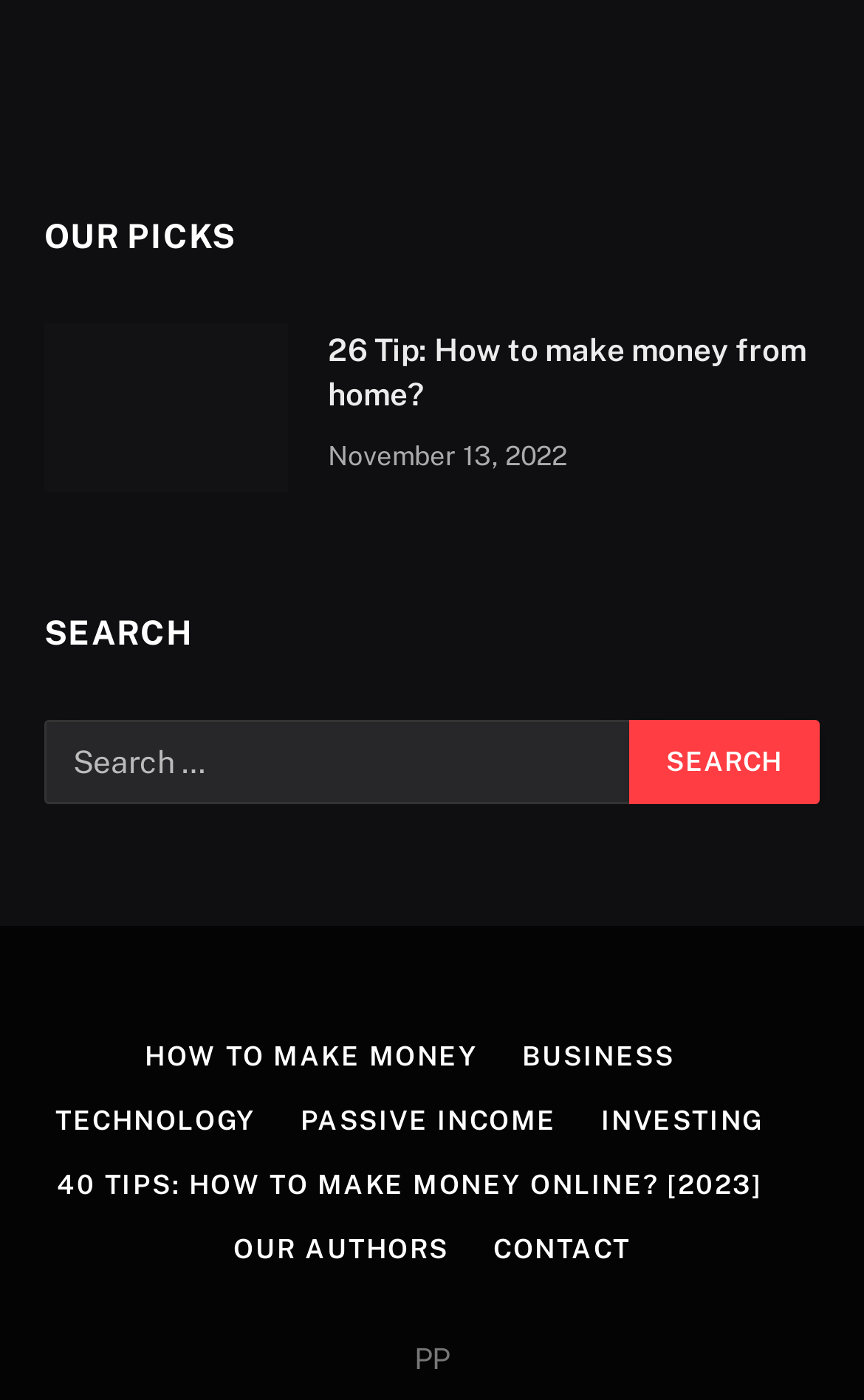Please provide the bounding box coordinates for the element that needs to be clicked to perform the following instruction: "read about how to make money from home". The coordinates should be given as four float numbers between 0 and 1, i.e., [left, top, right, bottom].

[0.379, 0.237, 0.933, 0.294]